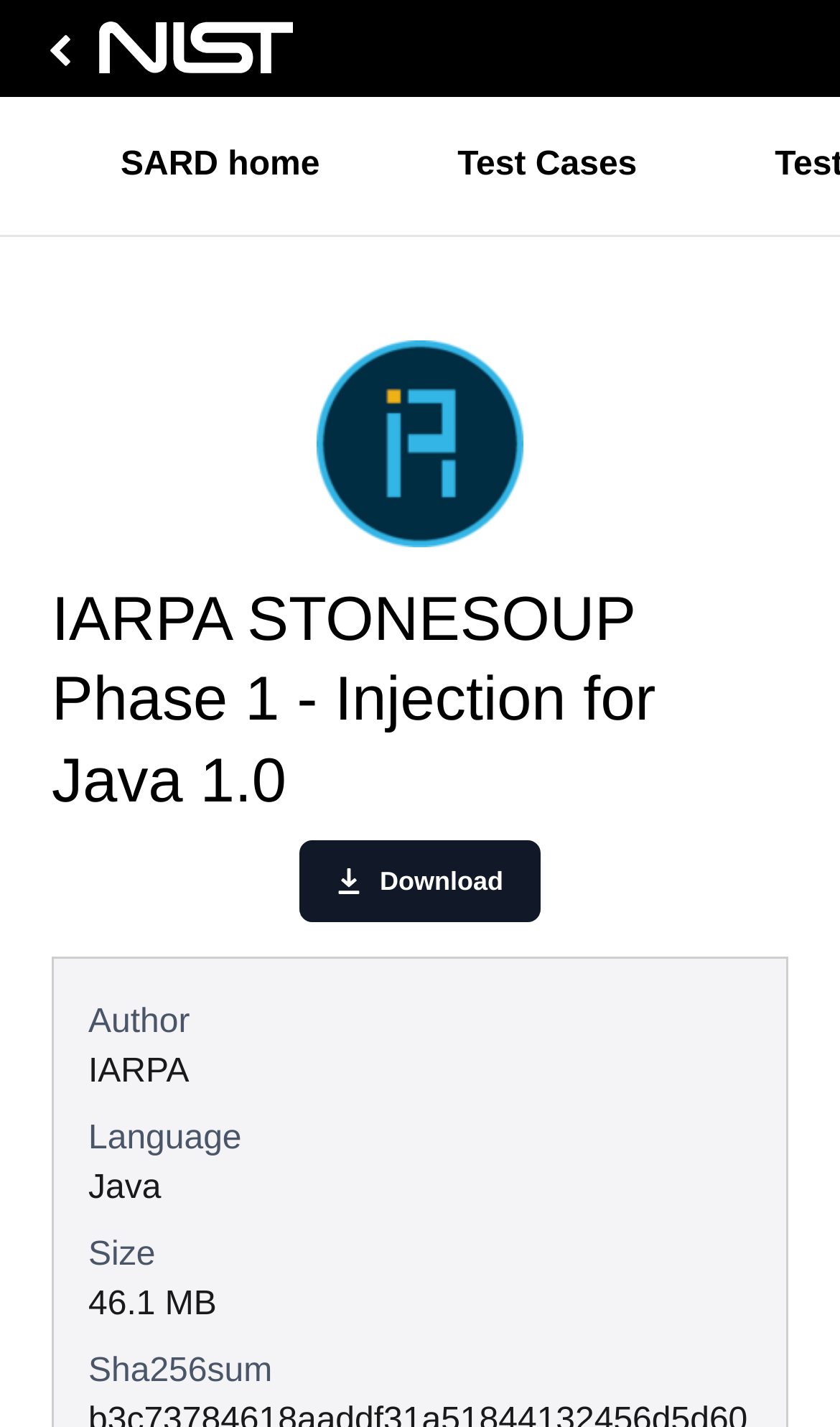Examine the screenshot and answer the question in as much detail as possible: What is the name of the organization?

I found the answer by looking at the link with the text 'National Institute of Standards and Technology' at the top of the page, which suggests that this is the organization responsible for the webpage.